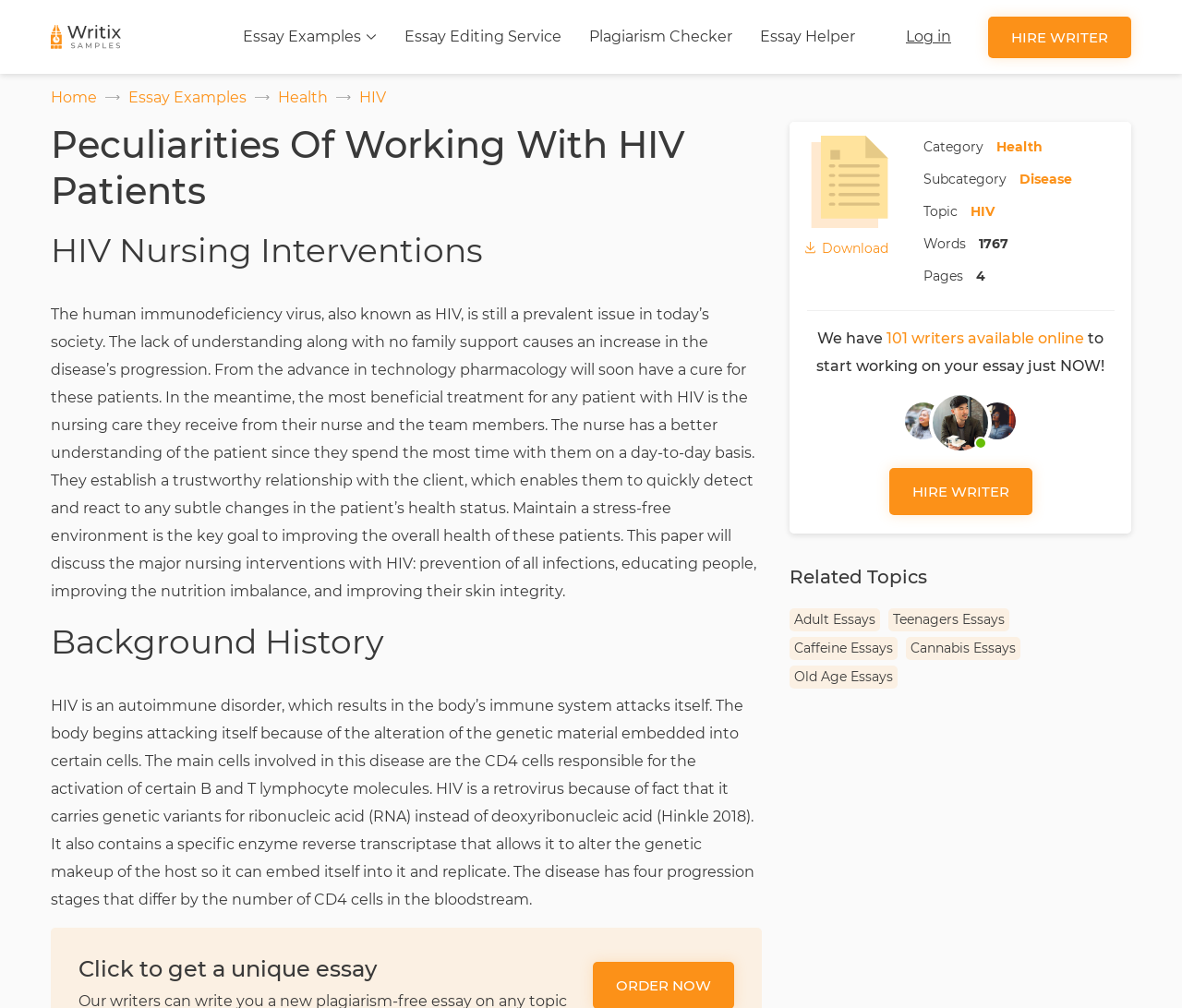What is the number of pages in this essay?
From the details in the image, answer the question comprehensively.

I determined the number of pages by looking at the section that displays the essay details, which shows that the essay has 1767 words and 4 pages.